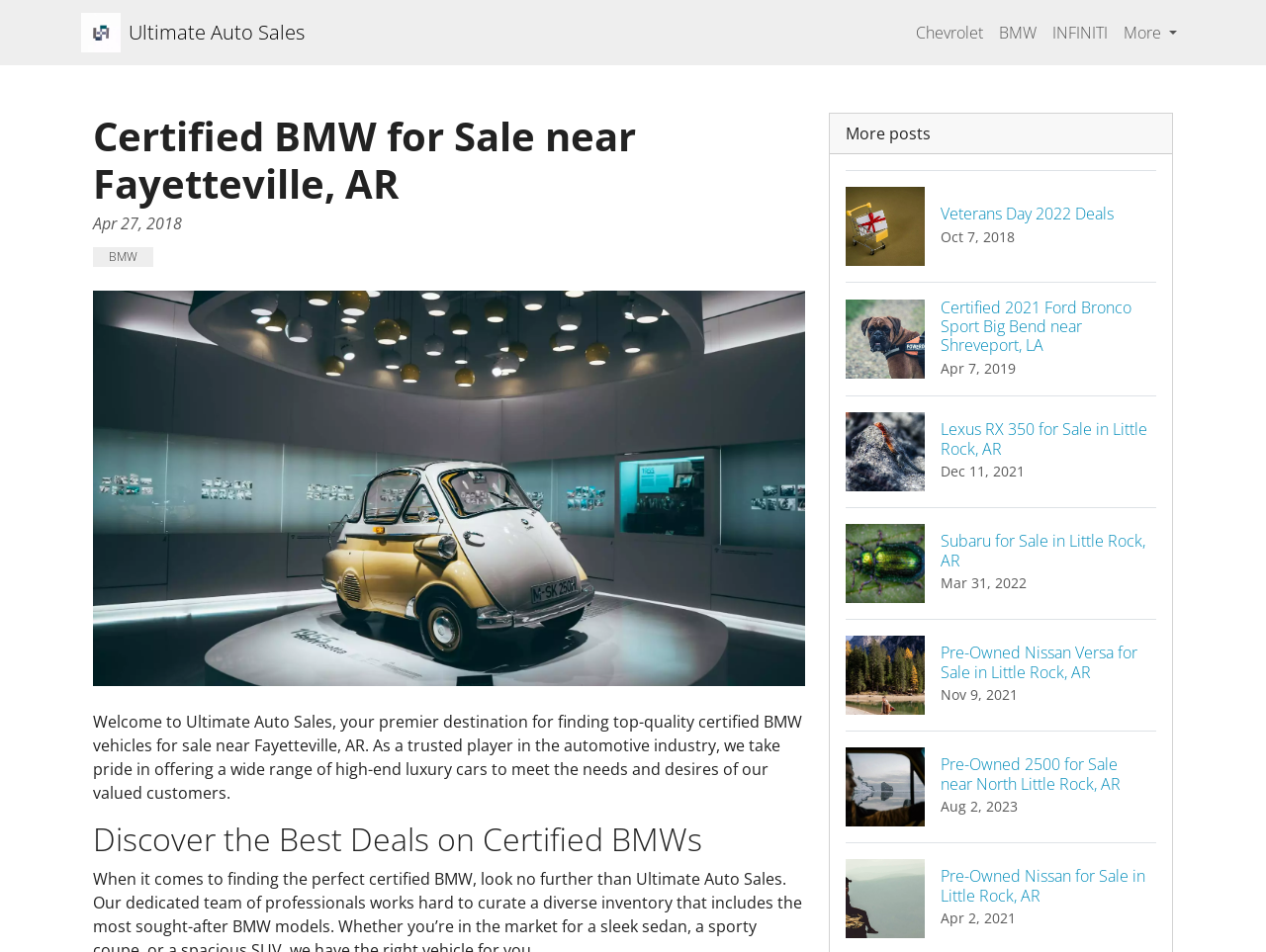Using the provided element description: "BMW", determine the bounding box coordinates of the corresponding UI element in the screenshot.

[0.783, 0.013, 0.825, 0.055]